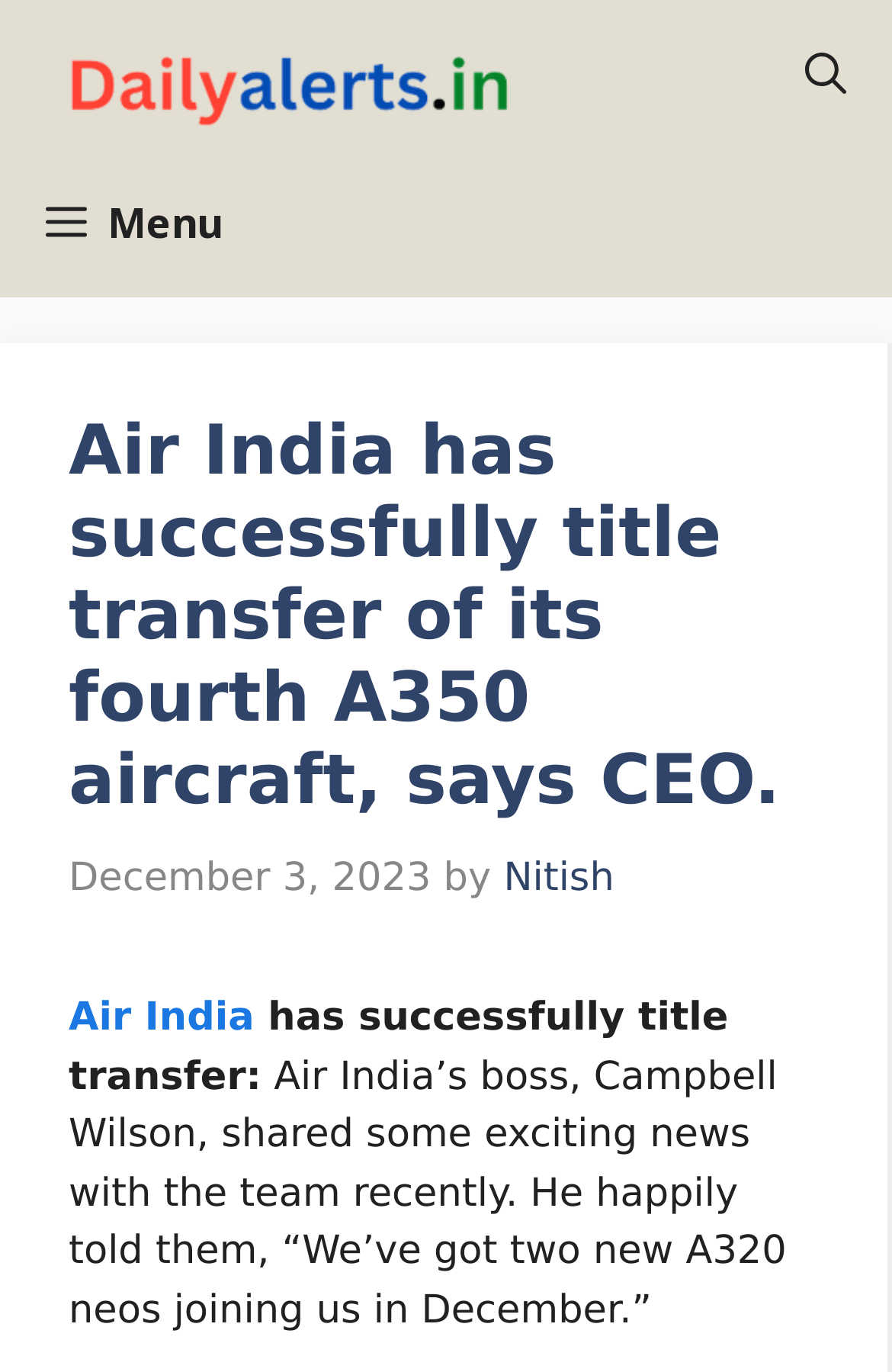Generate a comprehensive description of the webpage.

The webpage appears to be a news article about Air India. At the top, there is a navigation bar labeled "Primary" that spans the entire width of the page. On the left side of the navigation bar, there is a link to "Dailyalerts" with an accompanying image. Next to it, there is a "Menu" button. On the right side, there is a button to "Open search".

Below the navigation bar, there is a header section that takes up most of the page's width. It contains the title of the article, "Air India has successfully title transfer of its fourth A350 aircraft, says CEO.", which is also the main heading of the page. The title is followed by the date "December 3, 2023" and the author's name "Nitish".

The main content of the article starts below the header section. It begins with a link to "Air India" and then continues with the text "has successfully title transfer:". The rest of the article is a paragraph of text that describes the news, mentioning Air India's CEO Campbell Wilson and his announcement about new A320 neos joining the team in December.